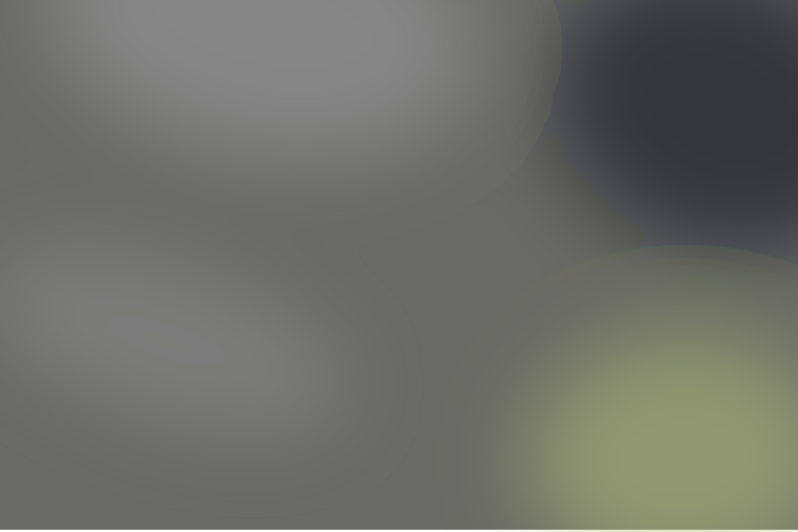What is the benefit of mastering bodyweight dips?
Refer to the screenshot and deliver a thorough answer to the question presented.

According to the caption, mastering bodyweight dips is essential for developing sculpted arms, a defined chest, and overall body control, which suggests that one of the benefits of mastering this exercise is achieving a more toned and defined upper body.